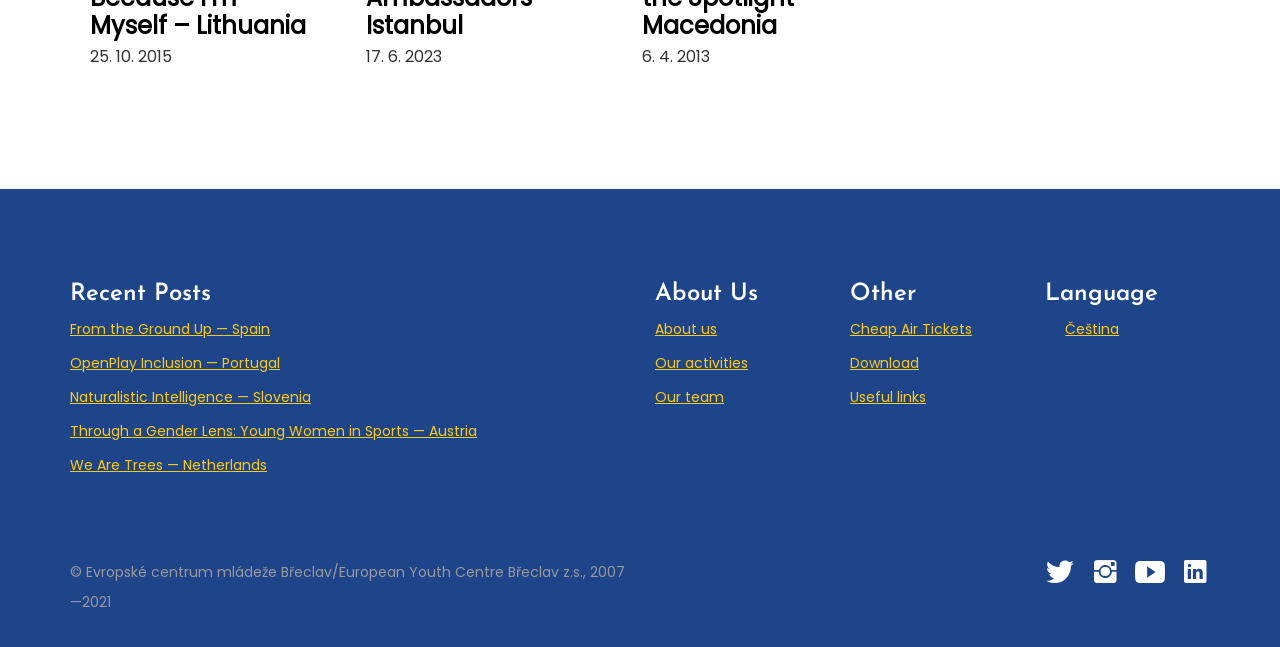Please identify the bounding box coordinates of where to click in order to follow the instruction: "Visit the page about naturalistic intelligence in Slovenia".

[0.055, 0.598, 0.243, 0.629]